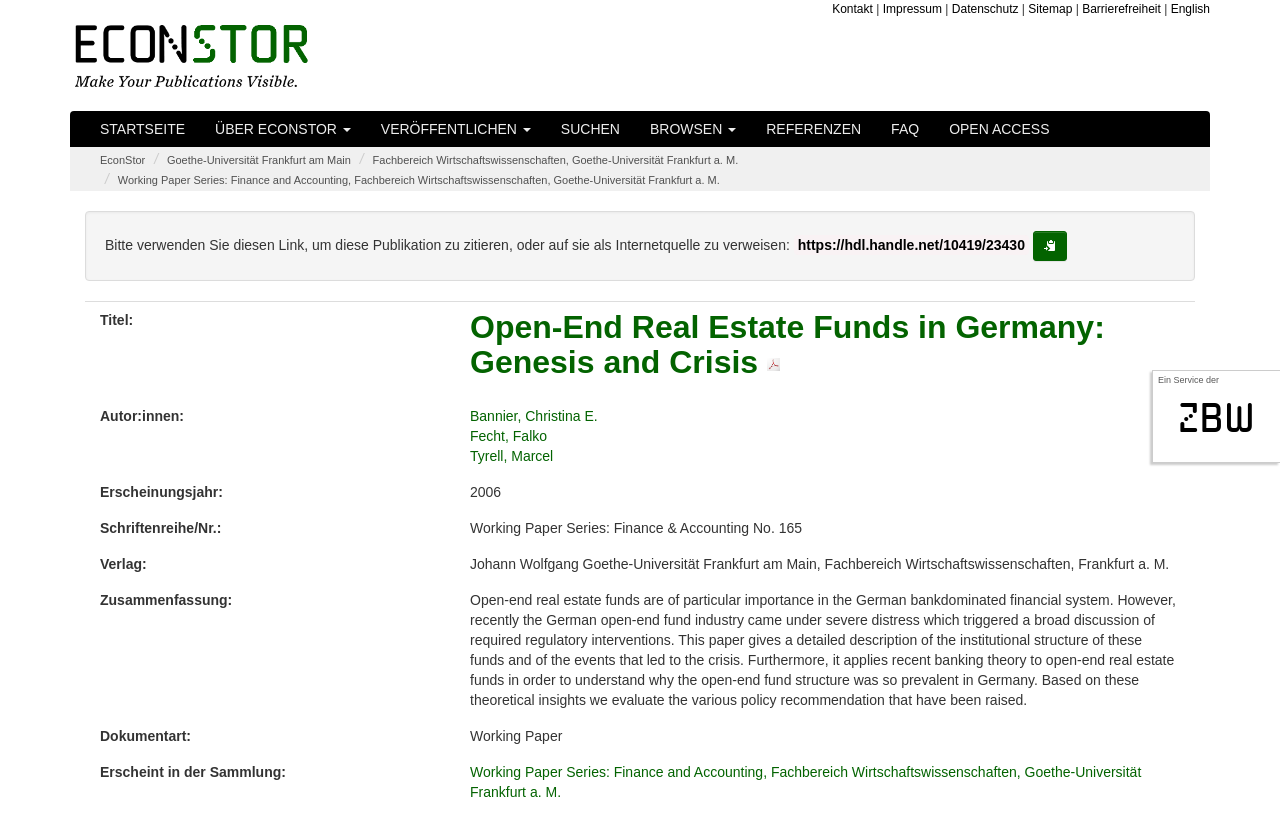Show me the bounding box coordinates of the clickable region to achieve the task as per the instruction: "Click on the 'Bannier, Christina E.' link".

[0.367, 0.5, 0.467, 0.52]